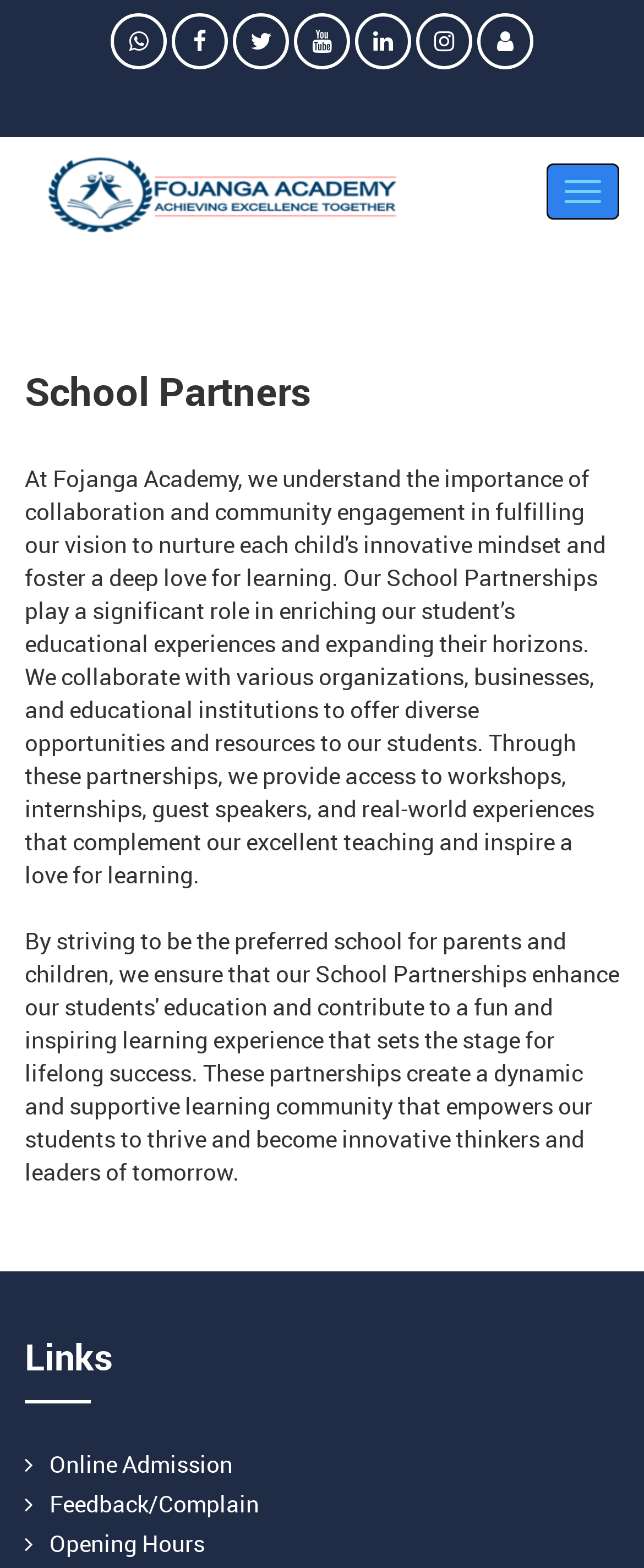Reply to the question with a single word or phrase:
What are the social media links available?

Facebook, Twitter, etc.